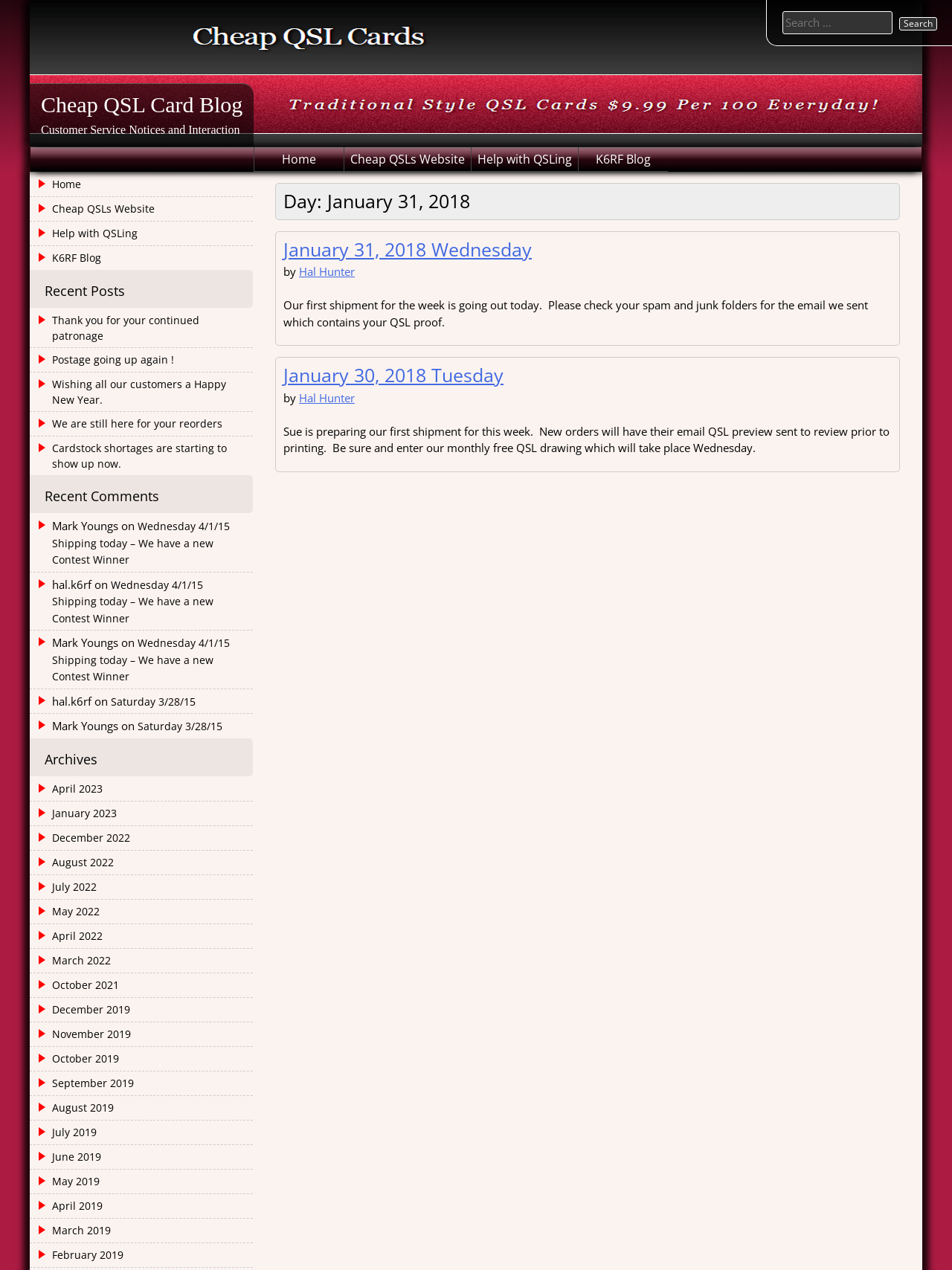Please specify the bounding box coordinates in the format (top-left x, top-left y, bottom-right x, bottom-right y), with all values as floating point numbers between 0 and 1. Identify the bounding box of the UI element described by: Cheap QSLs Website

[0.031, 0.155, 0.266, 0.174]